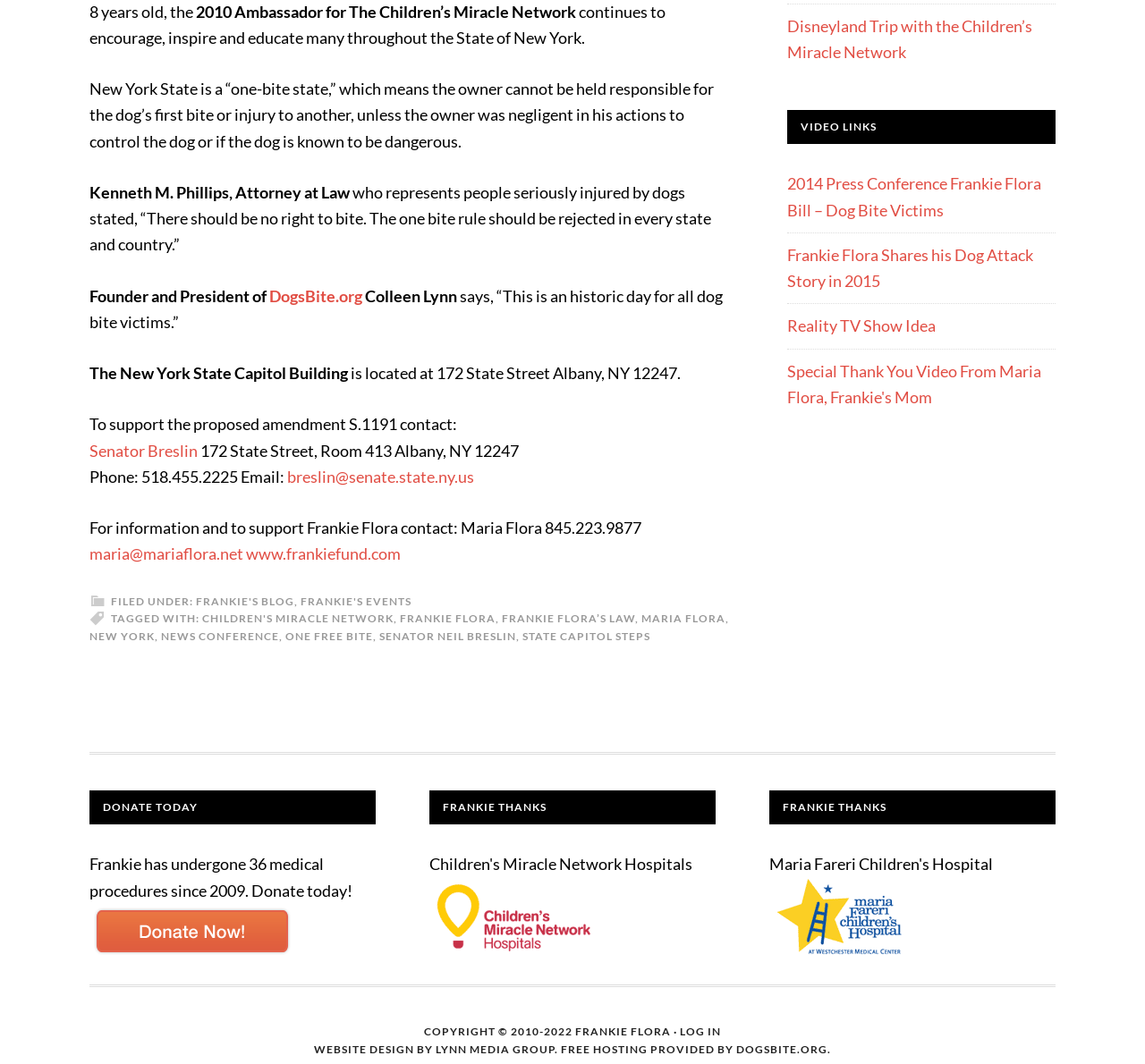Please identify the bounding box coordinates of the element I need to click to follow this instruction: "Visit Frankie's blog".

[0.171, 0.558, 0.257, 0.571]